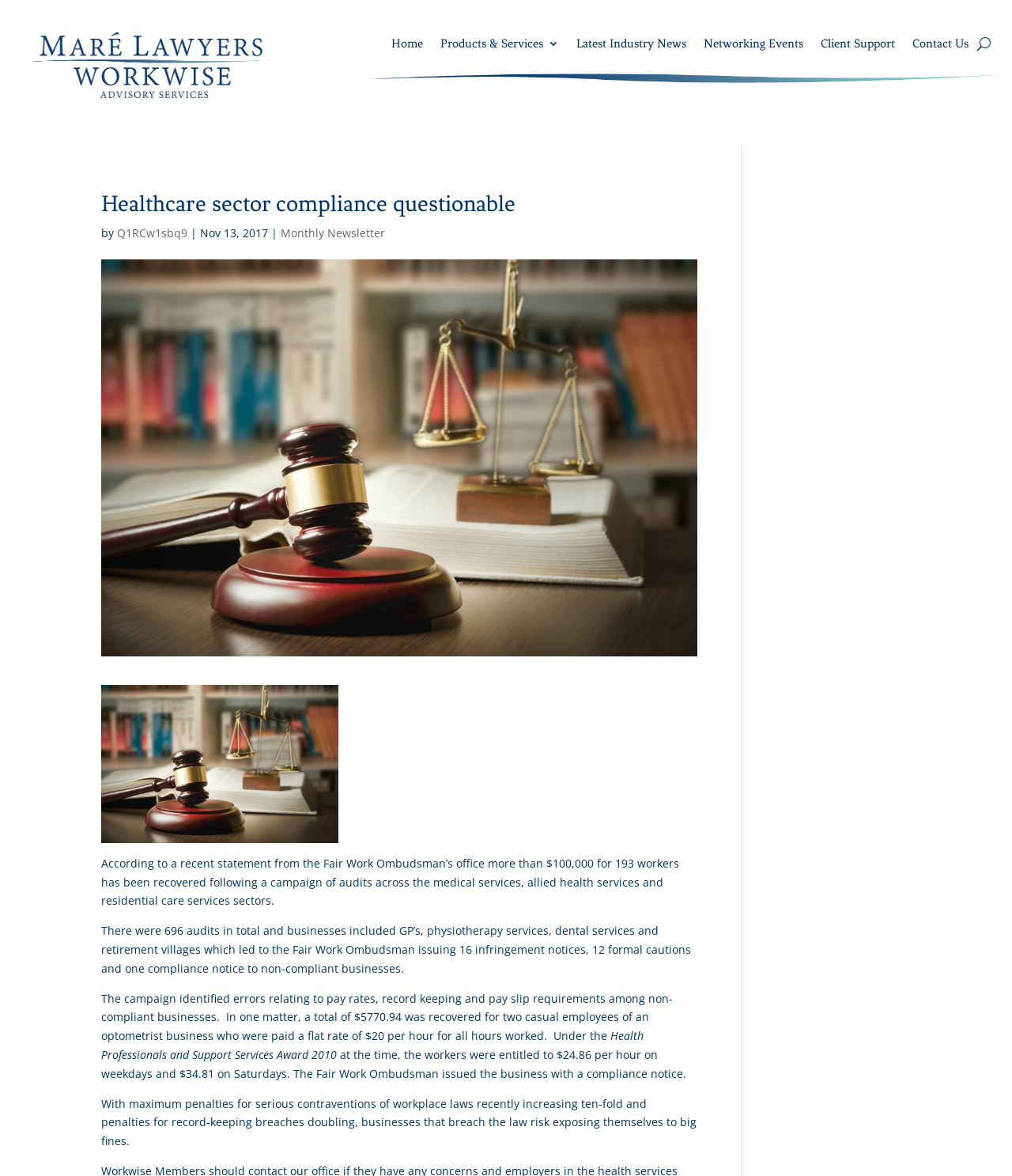Locate the bounding box coordinates of the clickable region necessary to complete the following instruction: "Click the link to read more about the Healthcare sector compliance". Provide the coordinates in the format of four float numbers between 0 and 1, i.e., [left, top, right, bottom].

[0.116, 0.192, 0.185, 0.205]